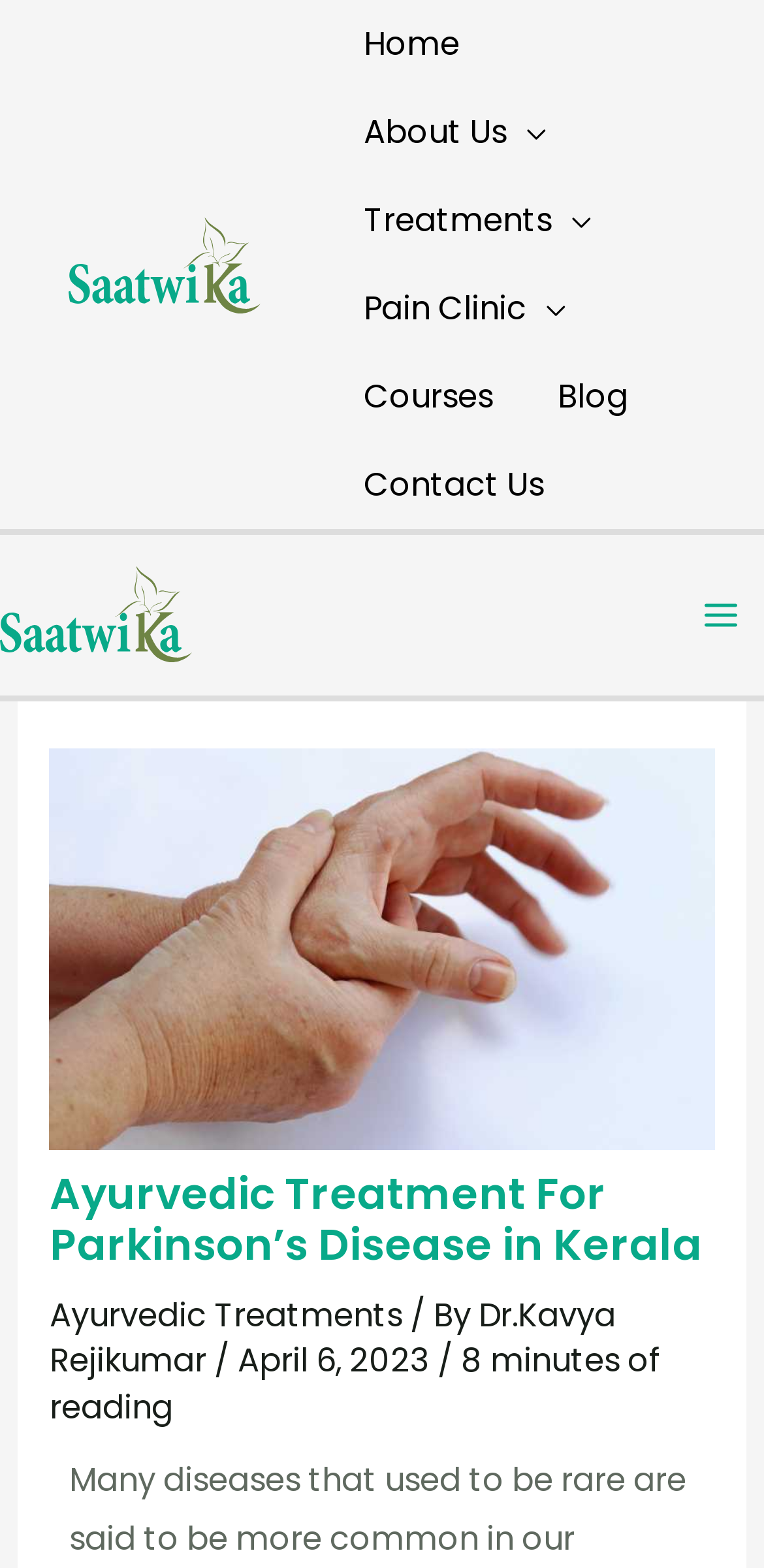What is the name of the treatment center?
Using the image, elaborate on the answer with as much detail as possible.

The name of the treatment center can be found in the logo at the top left corner of the webpage, which is also a link. The logo is accompanied by the text 'Saatwika Ayurveda Treatment Centre'.